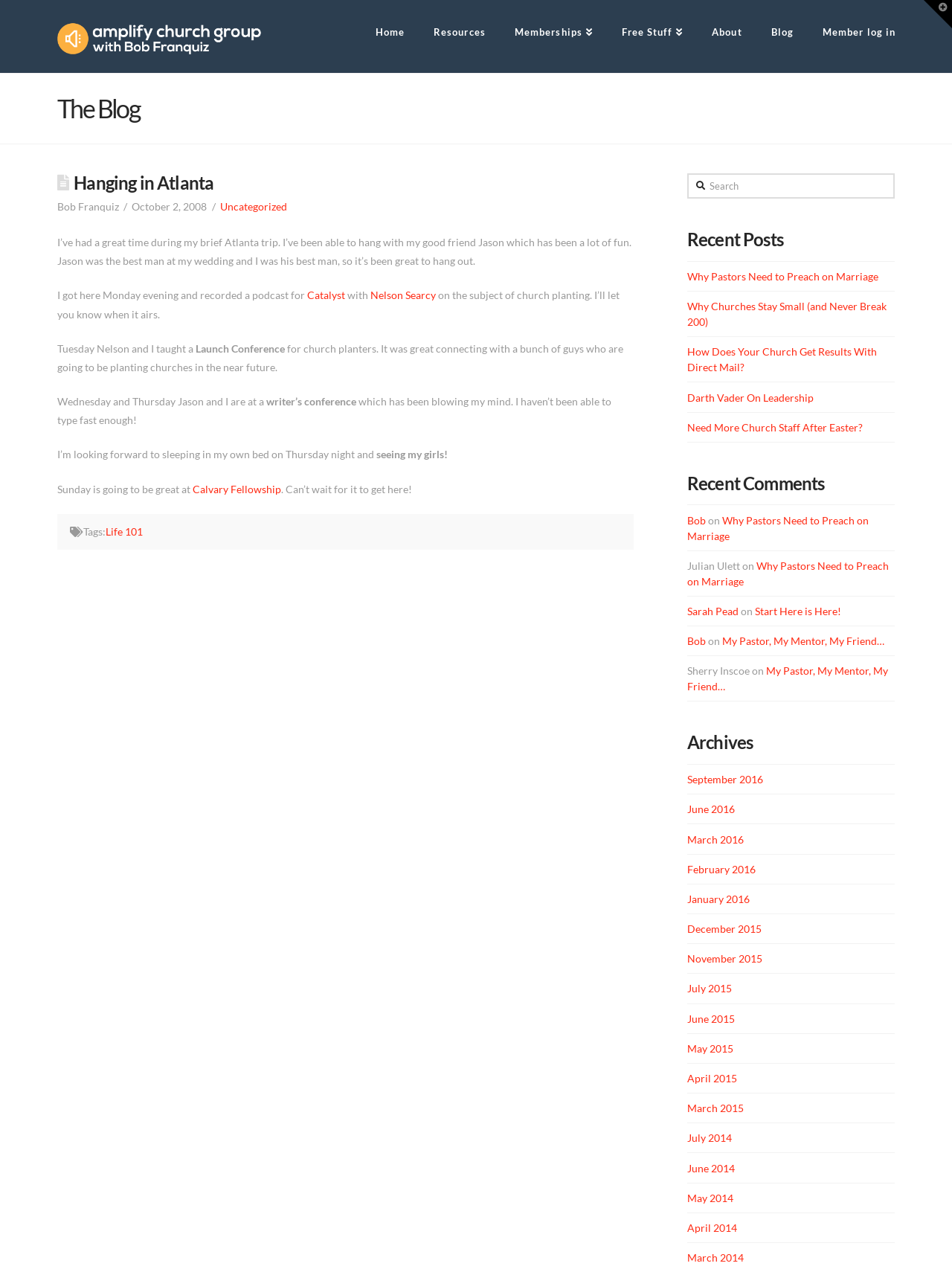Could you specify the bounding box coordinates for the clickable section to complete the following instruction: "Search for something"?

[0.722, 0.136, 0.94, 0.156]